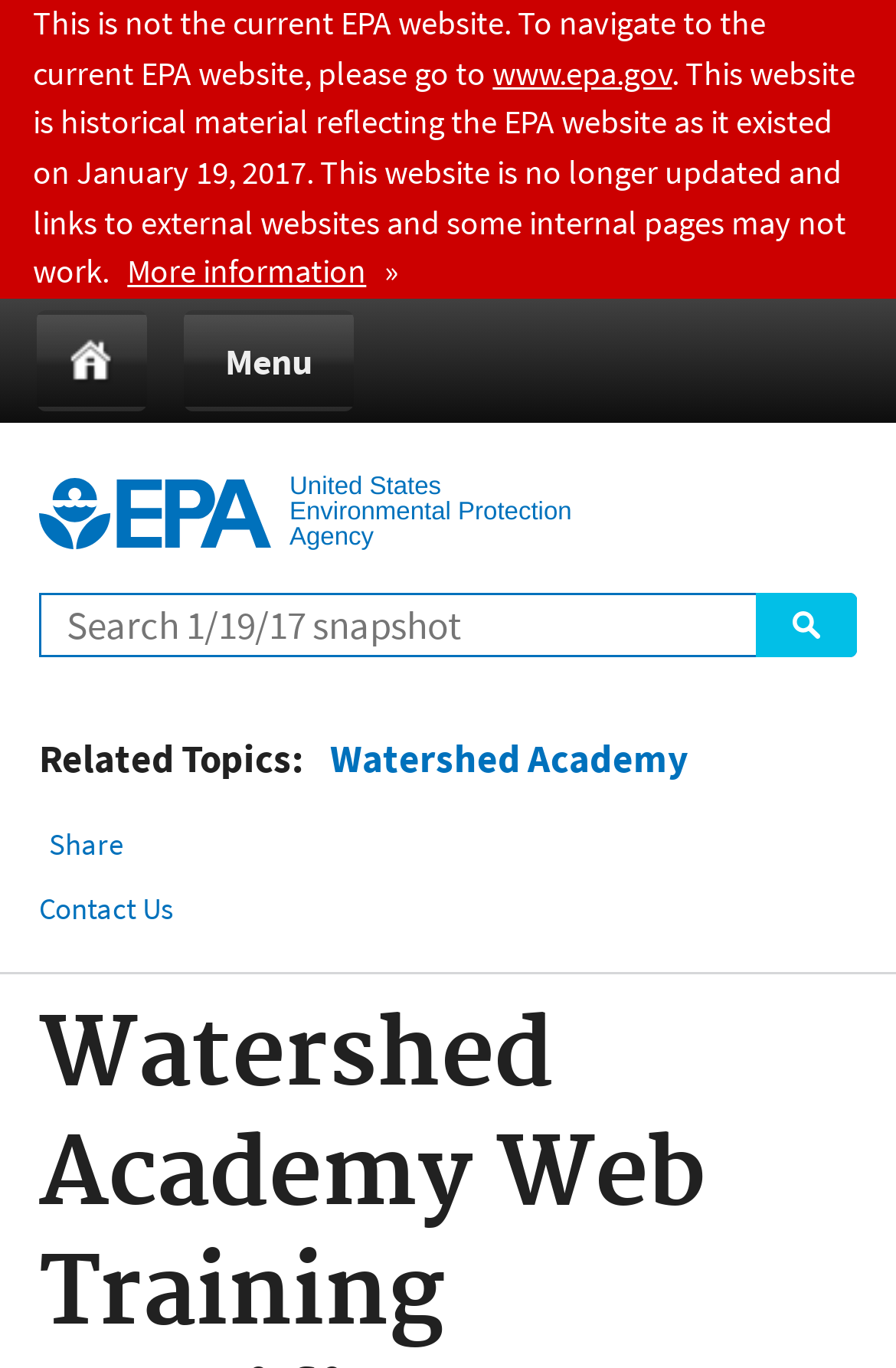What is the related topic link?
Please answer the question with as much detail as possible using the screenshot.

I found the answer by looking at the 'Related Topics' section on the webpage, which has a link to 'Watershed Academy'. This is likely a related topic to the webpage's content.